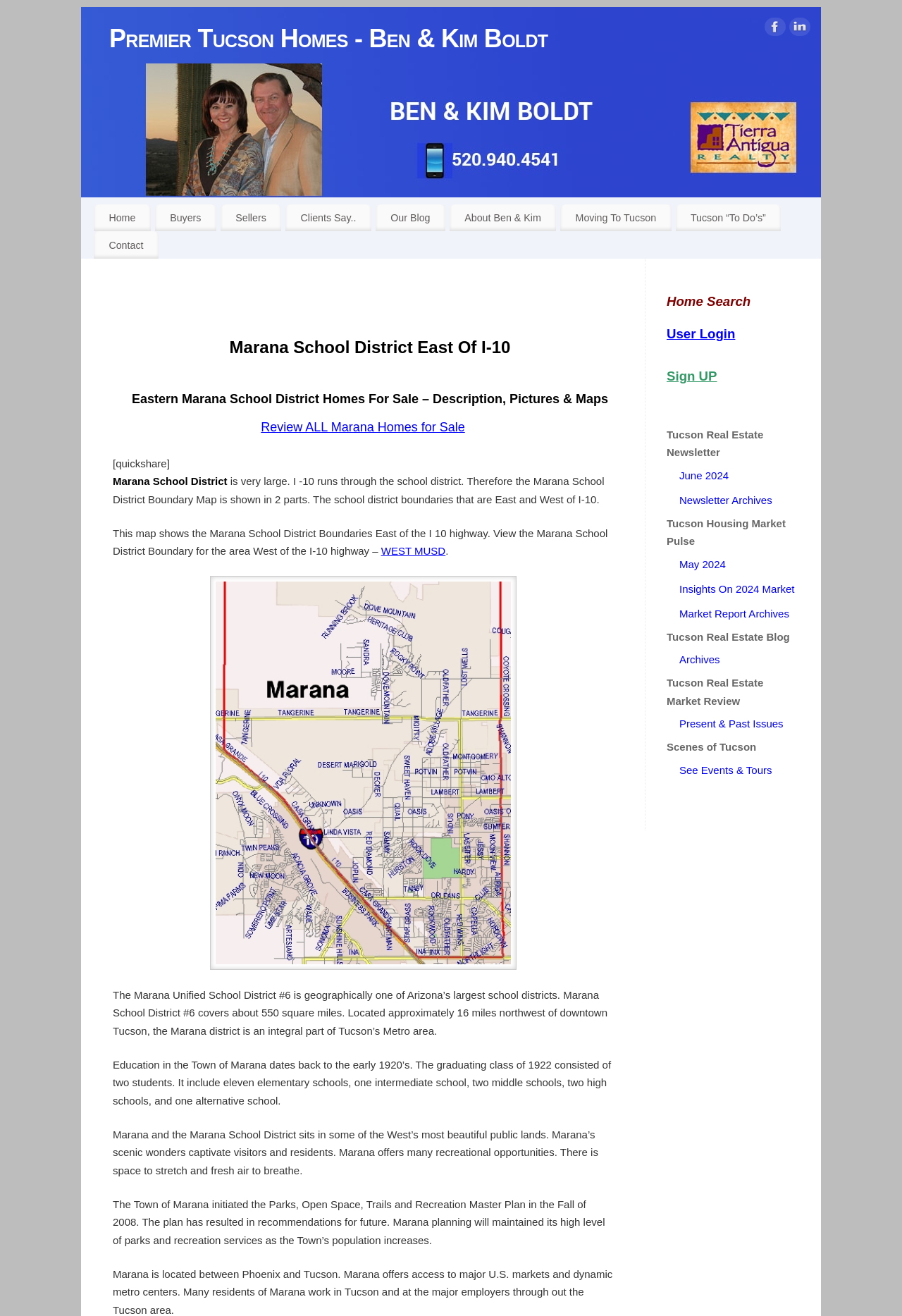Locate the bounding box coordinates of the segment that needs to be clicked to meet this instruction: "Click on the 'Home' link".

[0.104, 0.155, 0.167, 0.176]